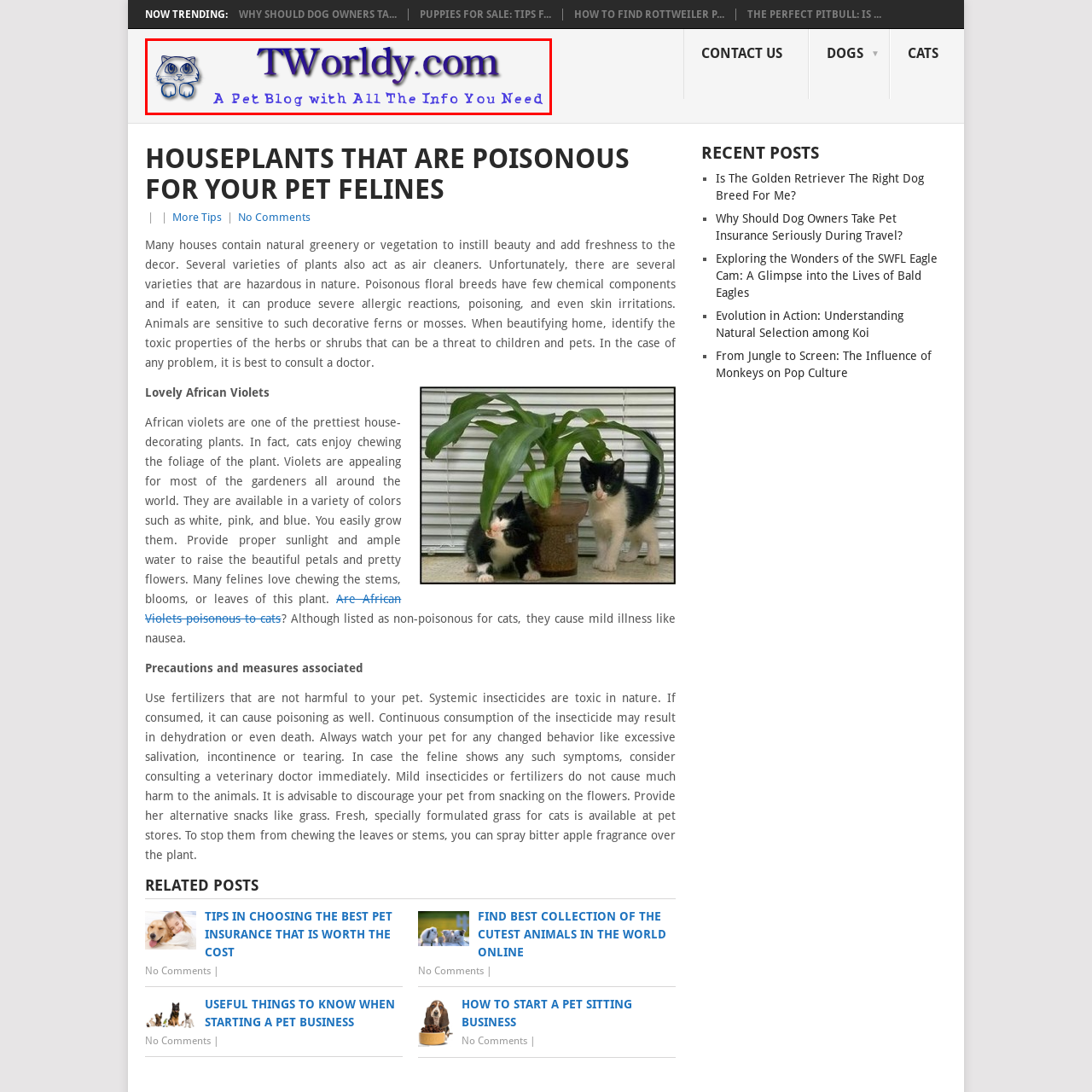What is the purpose of TWorldy.com?
Check the content within the red bounding box and give a brief answer in one word or a short phrase.

Provide information